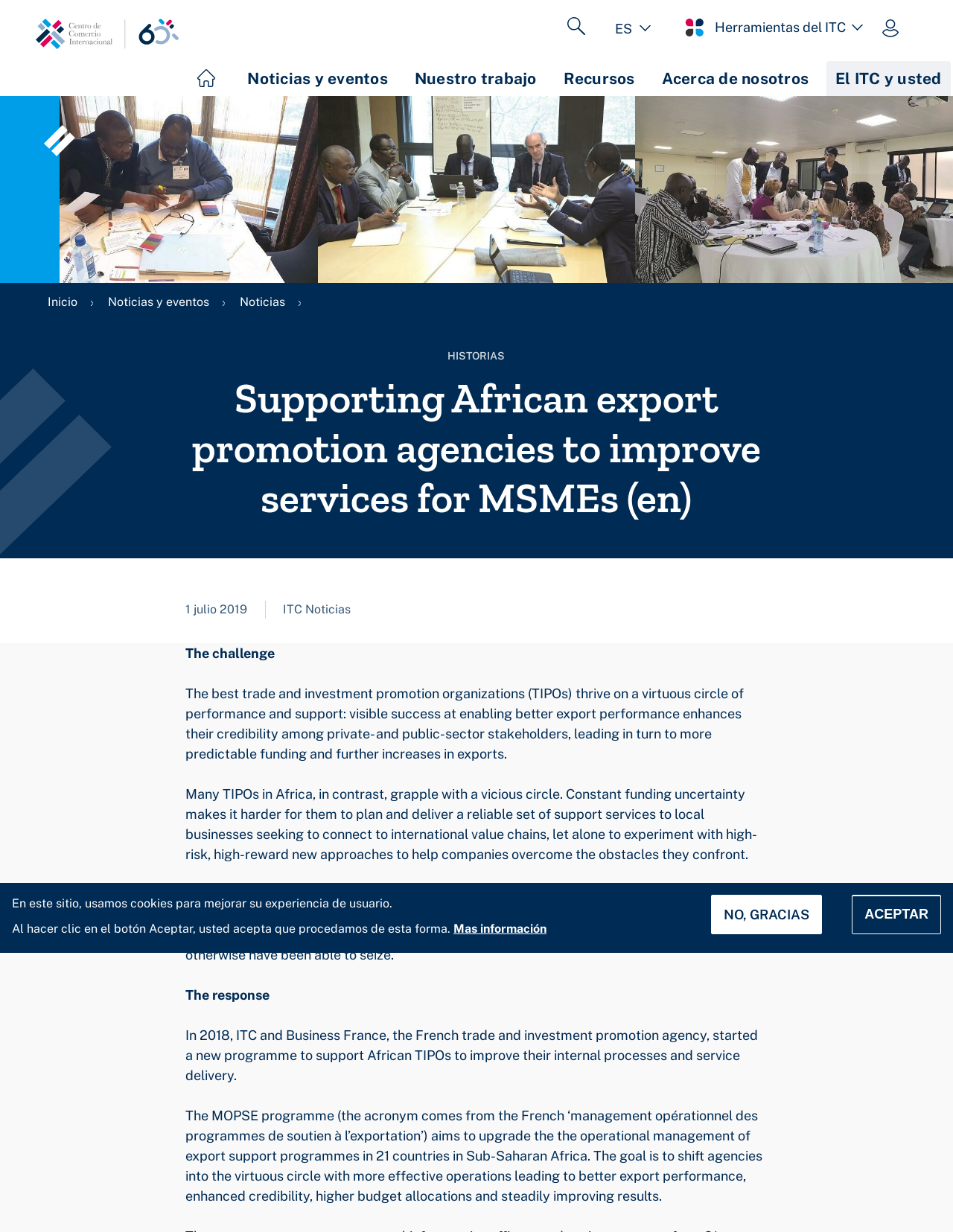Identify the title of the webpage and provide its text content.

Supporting African export promotion agencies to improve services for MSMEs (en)